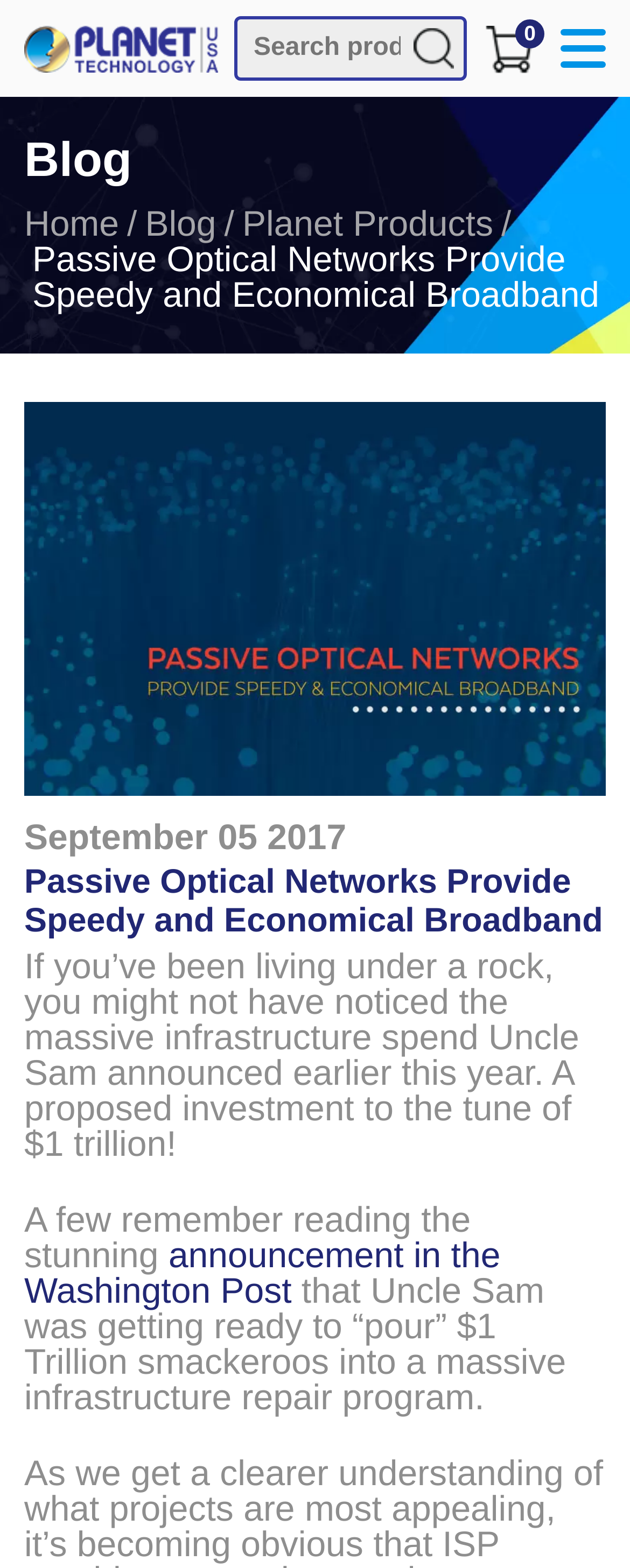Predict the bounding box of the UI element based on this description: "Search".

[0.656, 0.018, 0.721, 0.044]